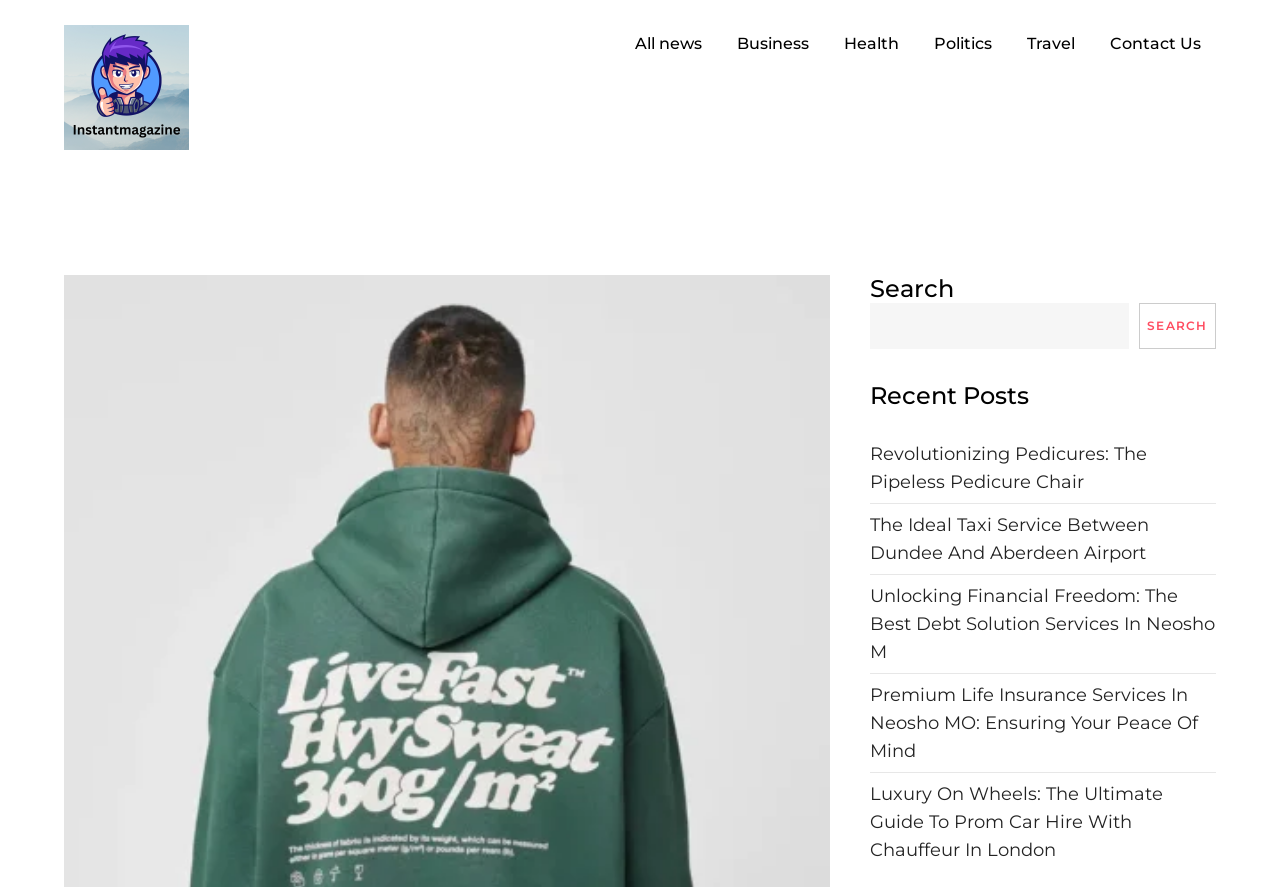Look at the image and give a detailed response to the following question: How many categories are listed in the top navigation bar?

The top navigation bar lists 5 categories, which are 'All news', 'Business', 'Health', 'Politics', and 'Travel', each with a link and a bounding box indicating its position on the webpage.